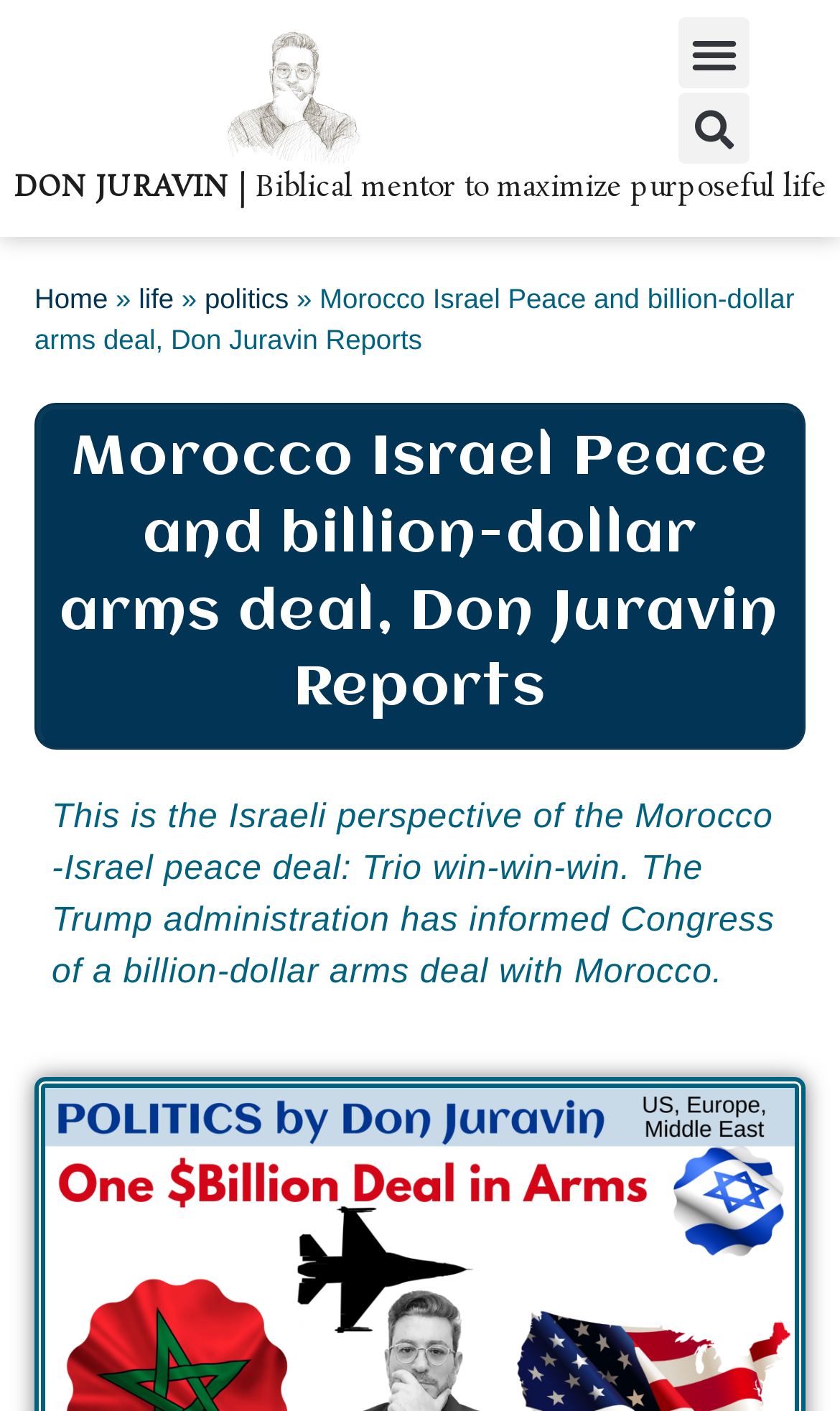Who is the author of the report?
From the image, respond with a single word or phrase.

Don Juravin